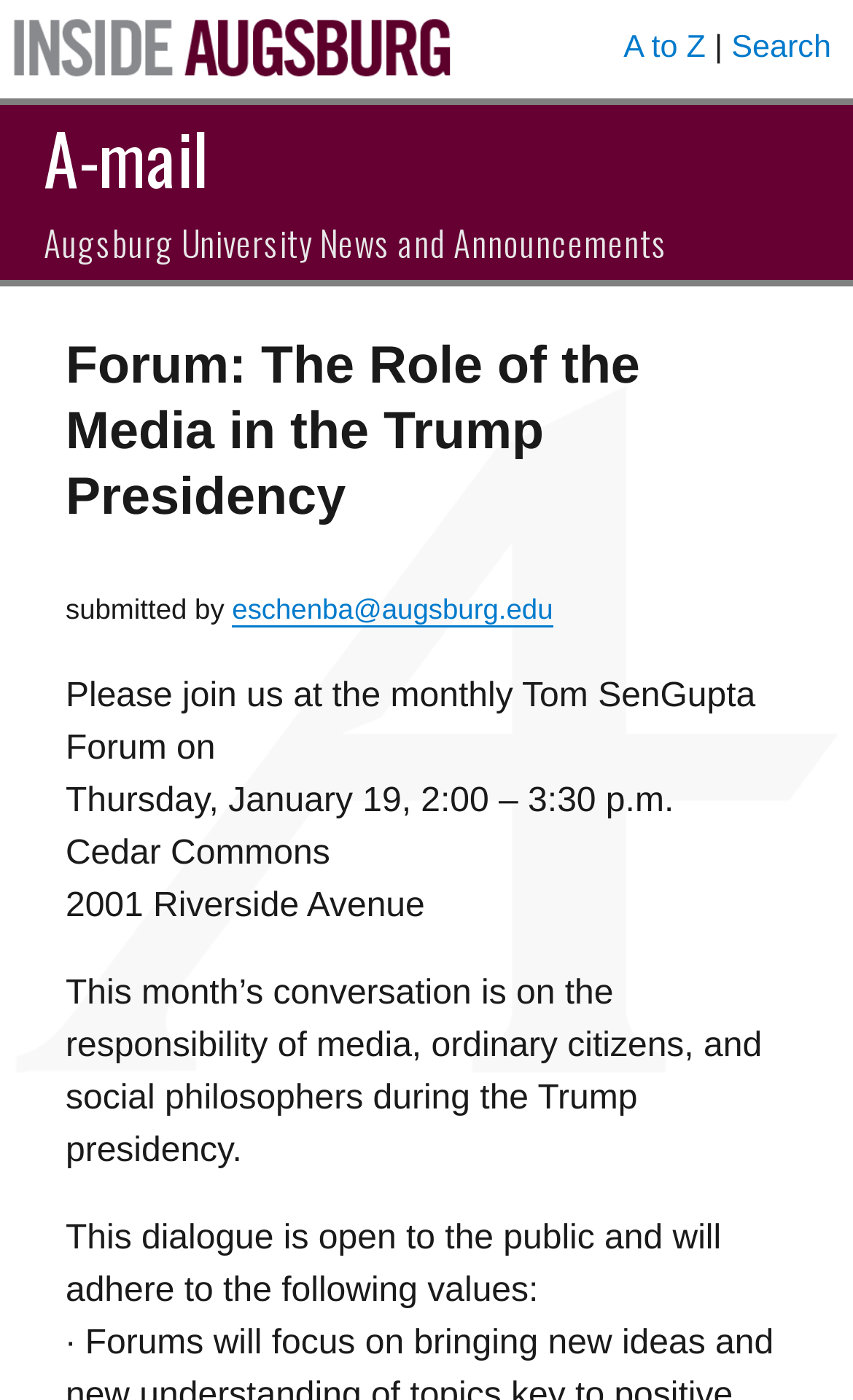What is the purpose of the event?
Carefully analyze the image and provide a thorough answer to the question.

The purpose of the event is to have an open dialogue about the responsibility of media, ordinary citizens, and social philosophers during the Trump presidency, as indicated by the text 'This dialogue is open to the public and will adhere to the following values'.